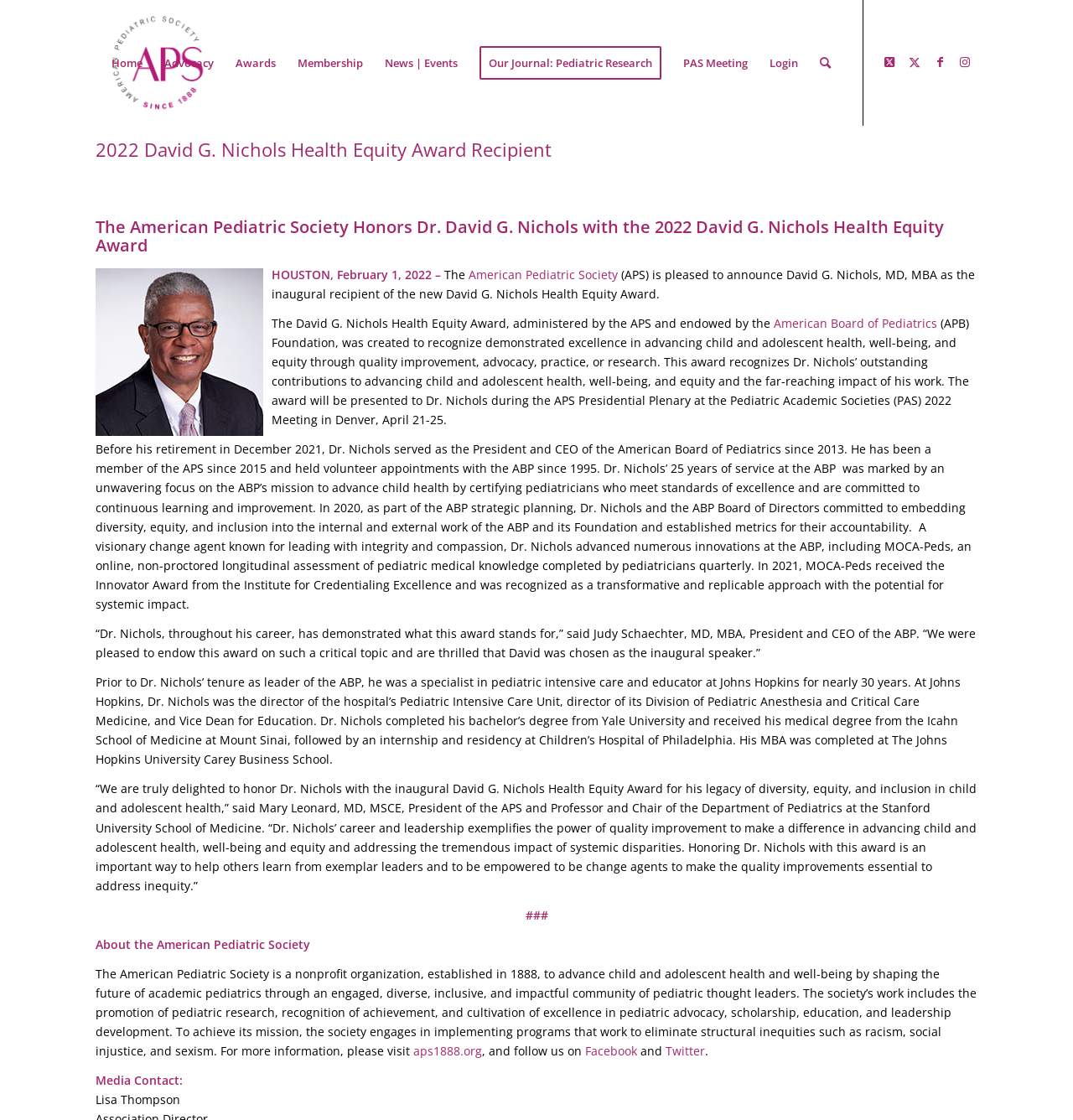What is the name of the organization that endowed the David G. Nichols Health Equity Award?
Could you give a comprehensive explanation in response to this question?

The answer can be found in the paragraph that describes the award, which states that the award is 'administered by the APS and endowed by the American Board of Pediatrics Foundation'.